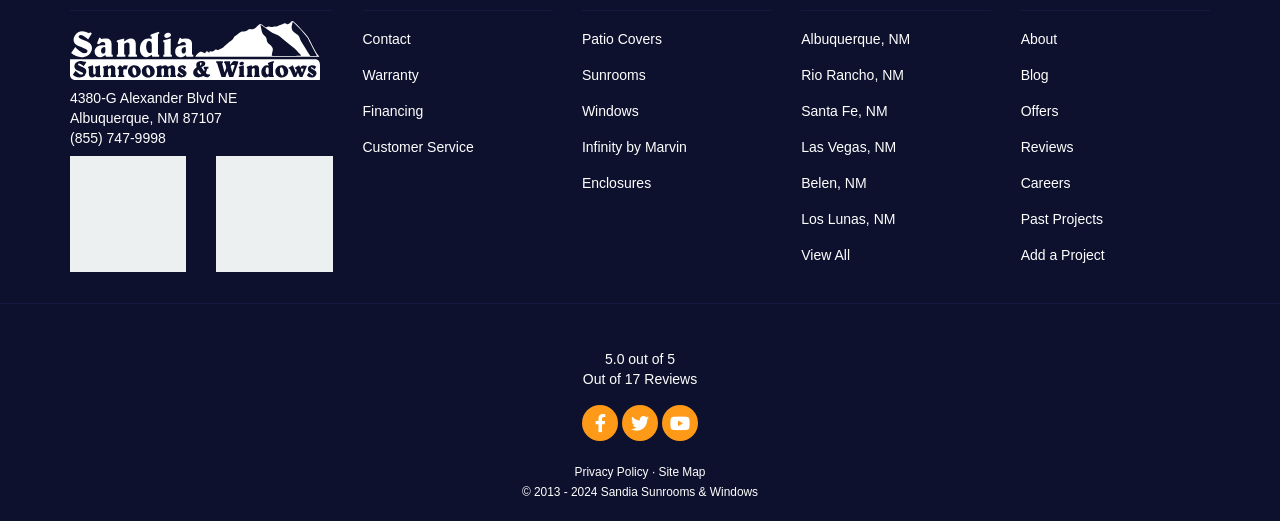Please provide a comprehensive answer to the question below using the information from the image: What is the rating out of 17?

The rating is obtained from the StaticText elements at the bottom of the webpage, which contain the text '5.0', 'out of', and '17'.